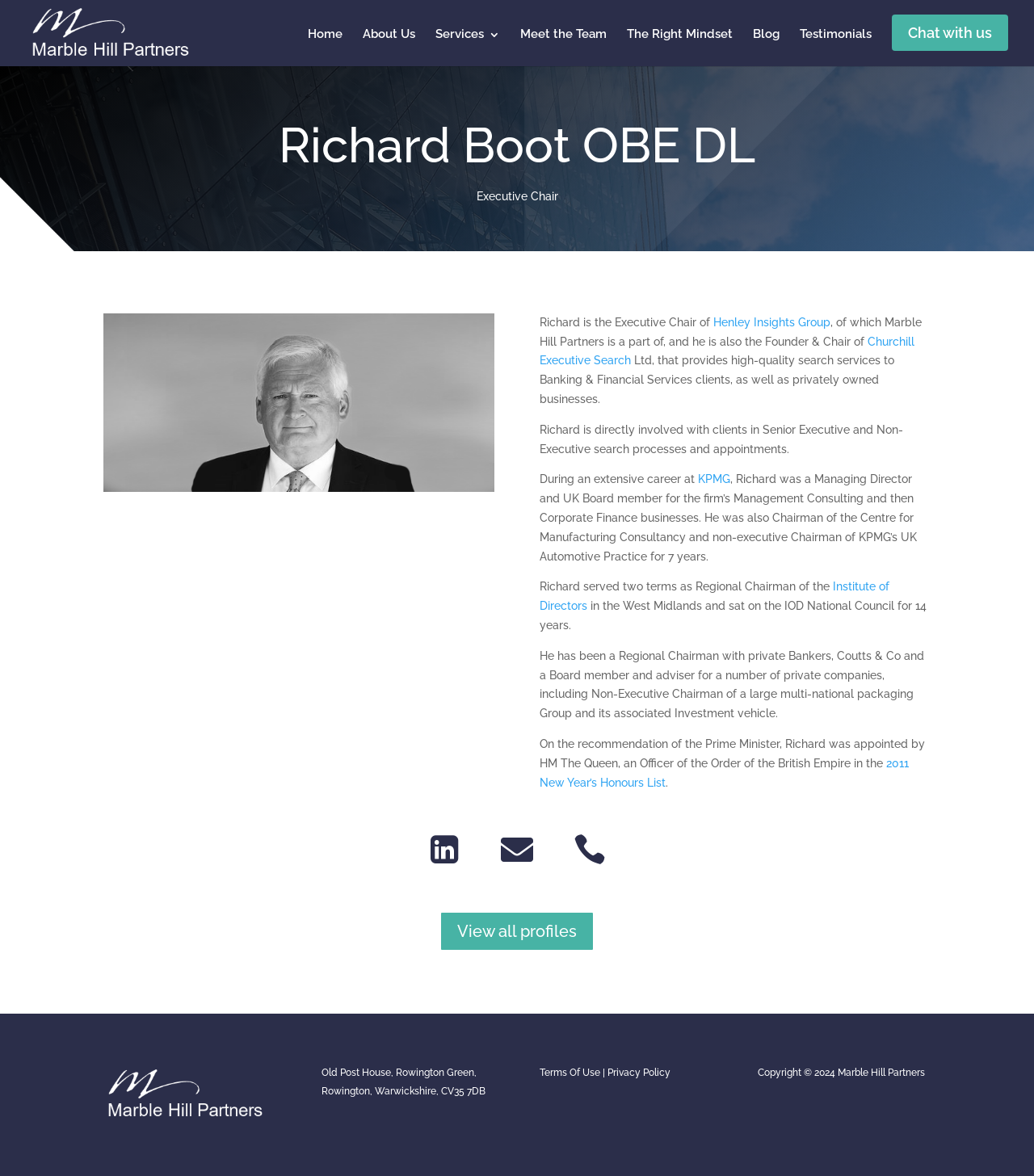Pinpoint the bounding box coordinates of the area that should be clicked to complete the following instruction: "Click on Home". The coordinates must be given as four float numbers between 0 and 1, i.e., [left, top, right, bottom].

[0.298, 0.014, 0.331, 0.056]